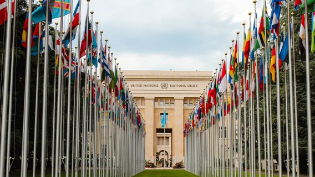Respond to the following question using a concise word or phrase: 
What is the architectural style of the UN building?

Iconic